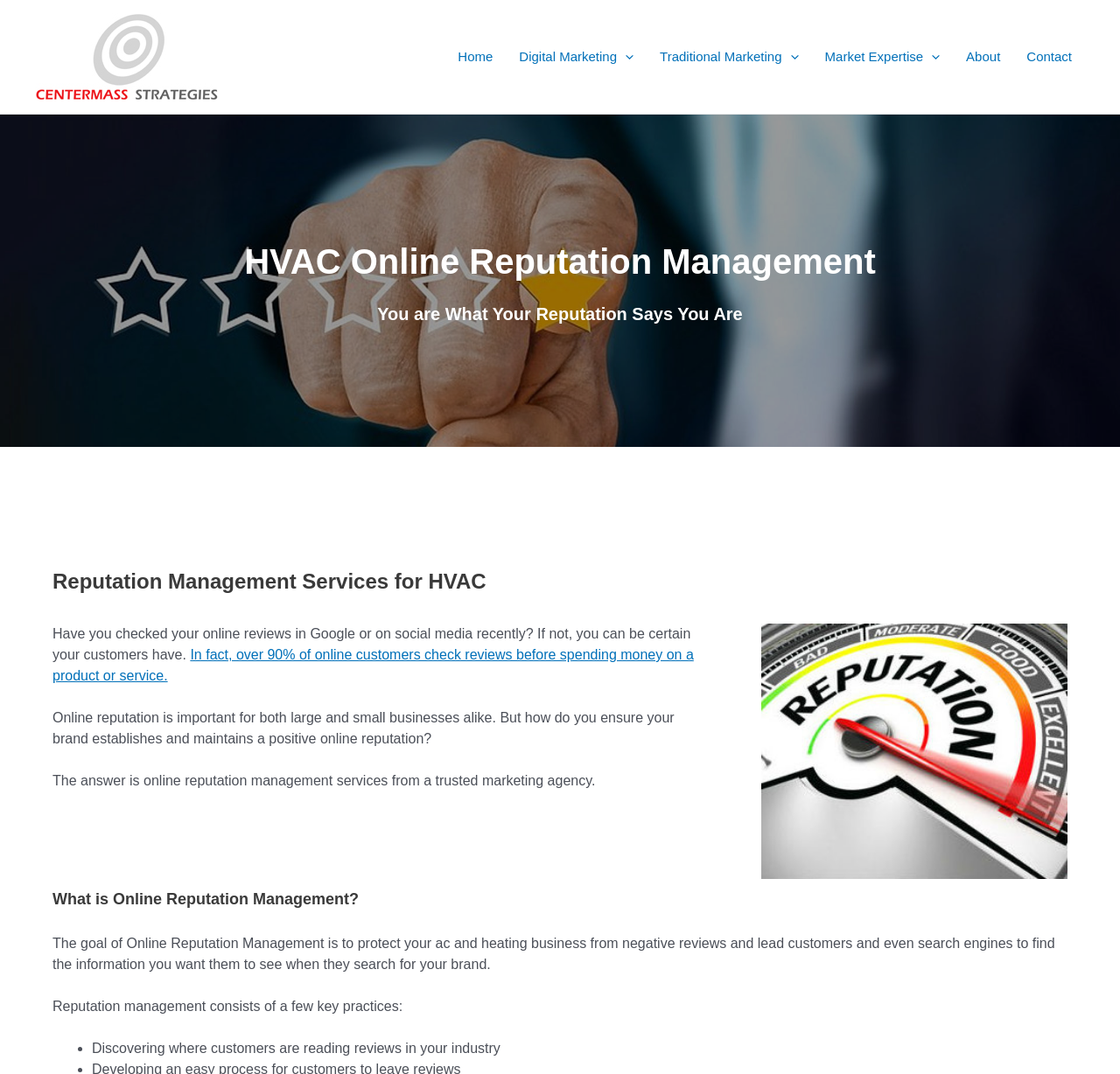What is the main topic of this webpage?
Please give a detailed answer to the question using the information shown in the image.

Based on the webpage content, I can see that the main topic is online reputation management, specifically for HVAC contractors. The headings and paragraphs on the webpage all relate to this topic, indicating that it is the primary focus of the webpage.